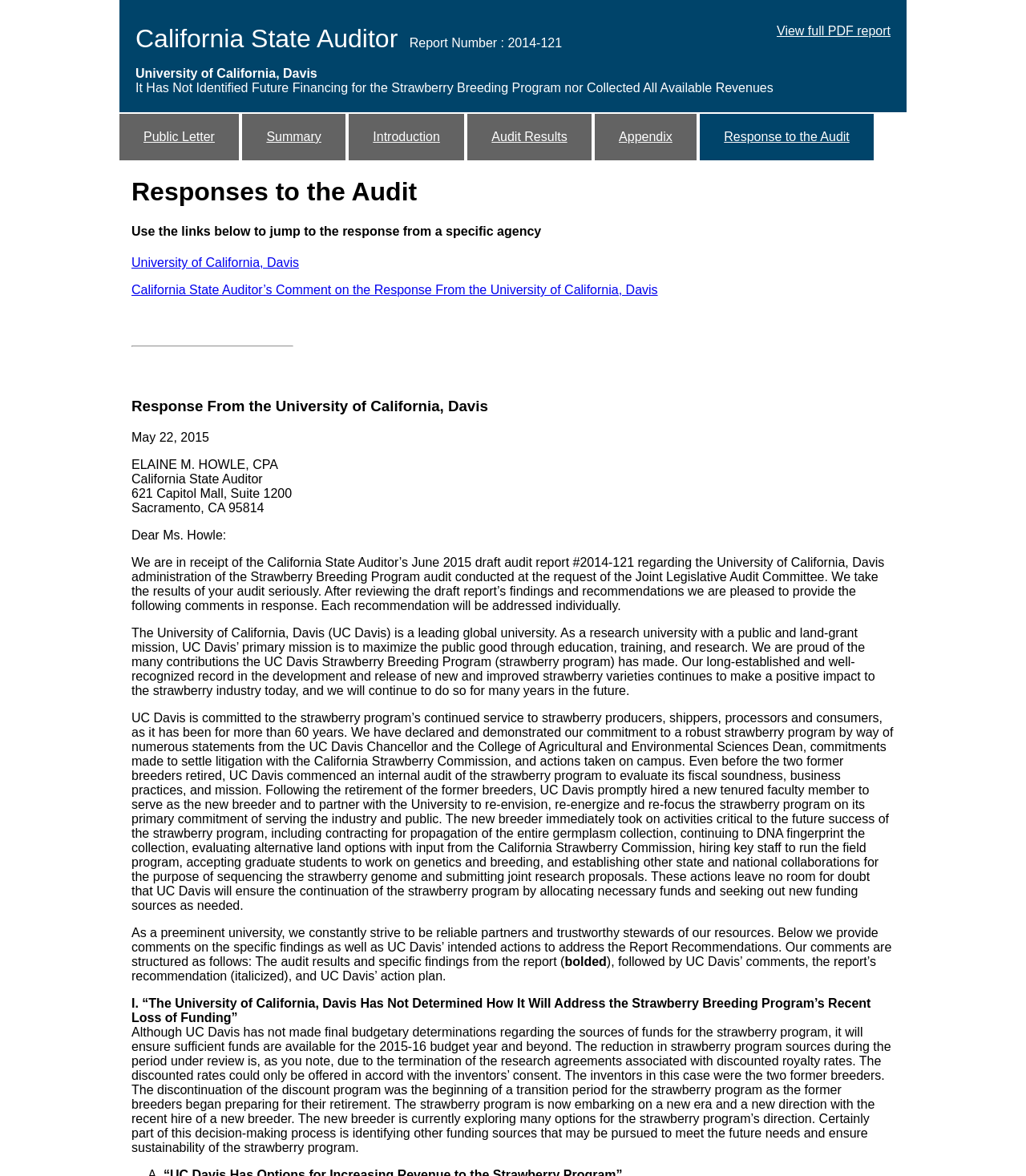What is the name of the university being audited?
Kindly offer a comprehensive and detailed response to the question.

The name of the university being audited can be found in the static text element 'University of California, Davis' which is located at the top of the webpage, and also in the link element 'University of California, Davis'.